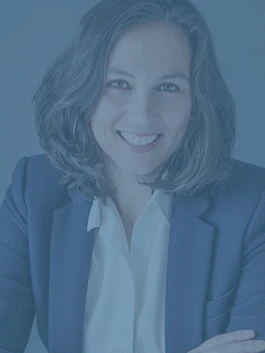What is the woman wearing over her blouse?
Answer briefly with a single word or phrase based on the image.

a smart blazer